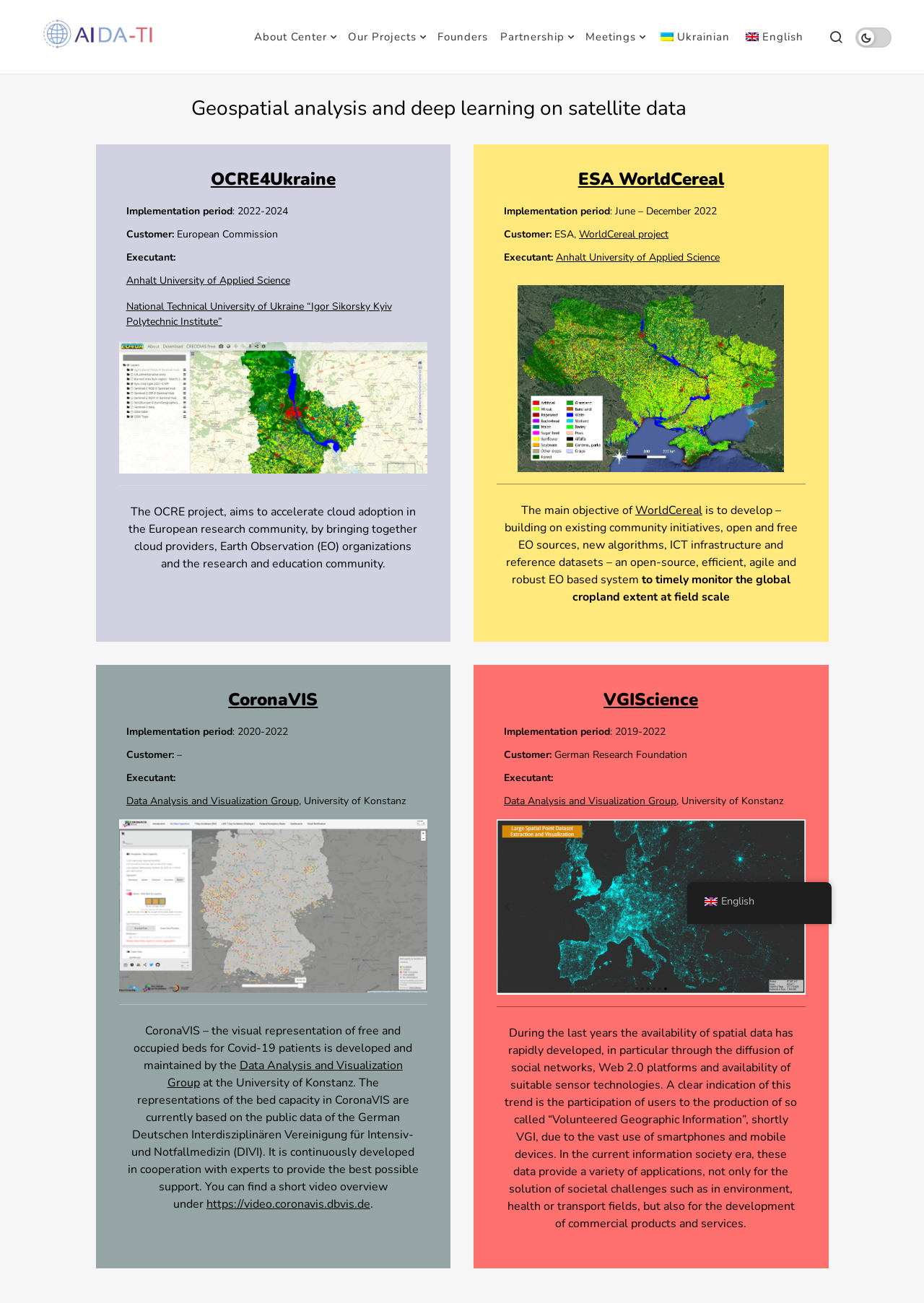What is the name of the project that provides a visual representation of free and occupied beds for Covid-19 patients?
Look at the screenshot and respond with one word or a short phrase.

CoronaVIS